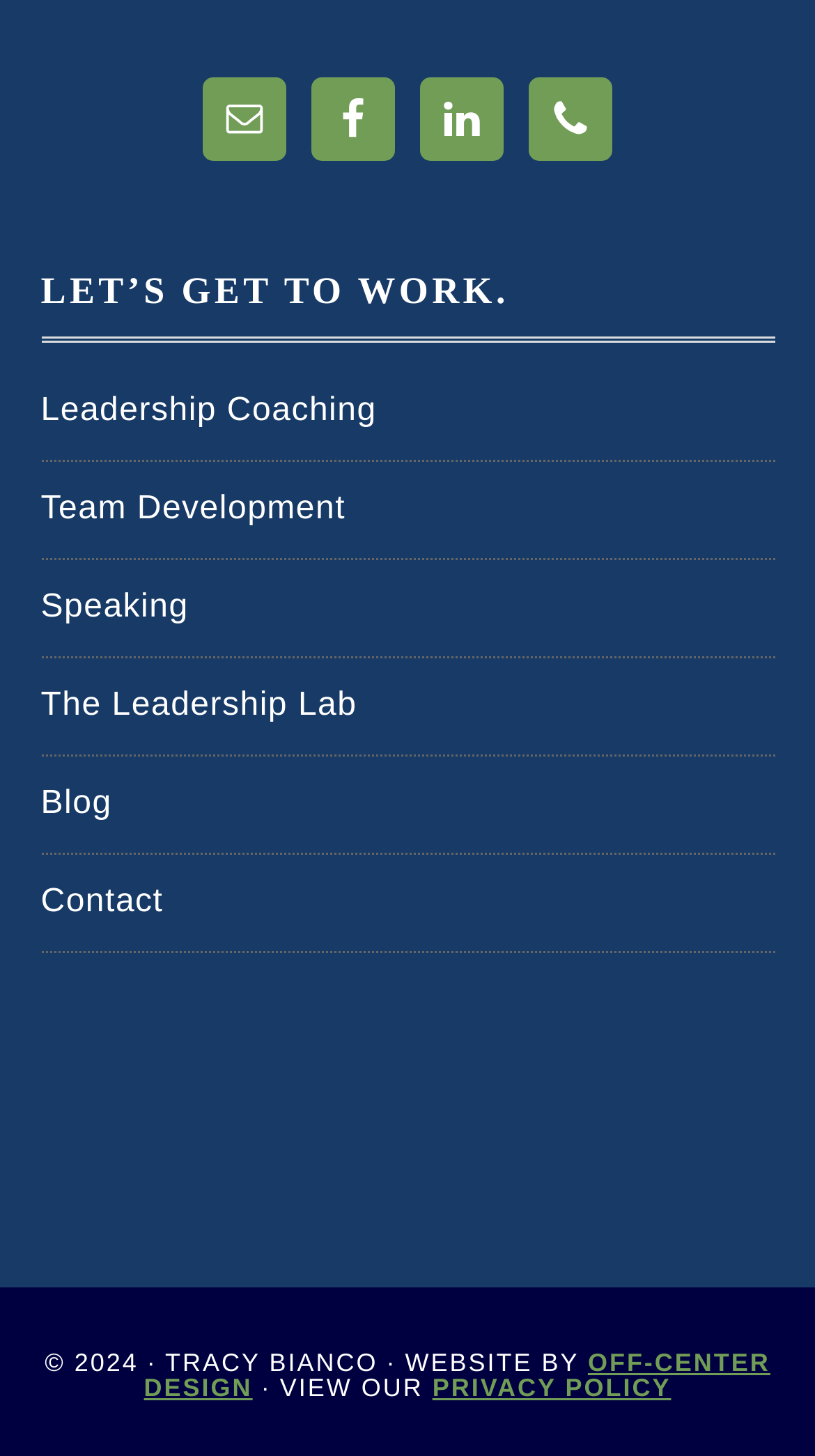Provide the bounding box coordinates for the area that should be clicked to complete the instruction: "Visit Facebook".

[0.382, 0.053, 0.485, 0.111]